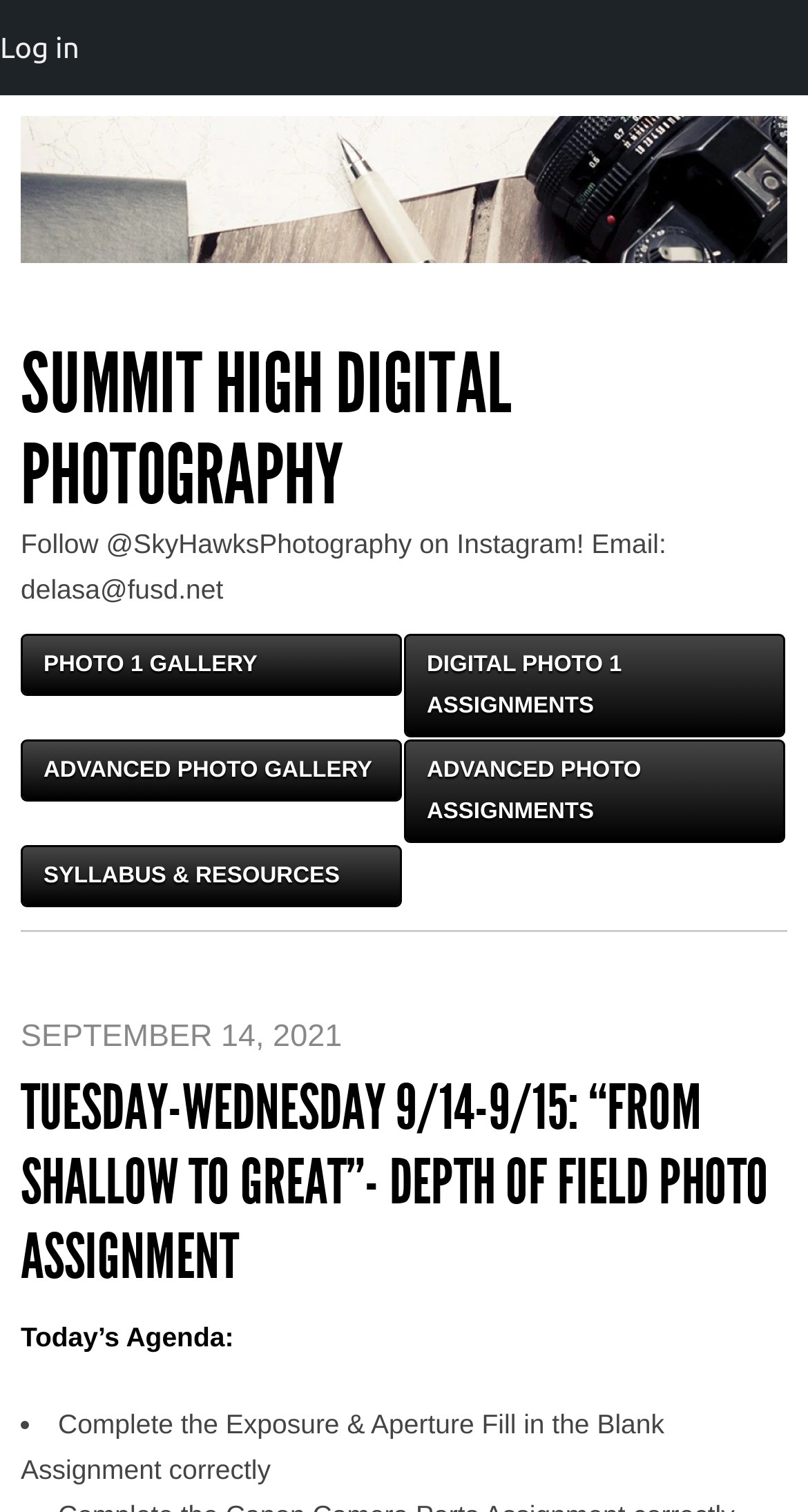Use a single word or phrase to answer the question: 
What is the first task on today's agenda?

Complete Exposure & Aperture assignment